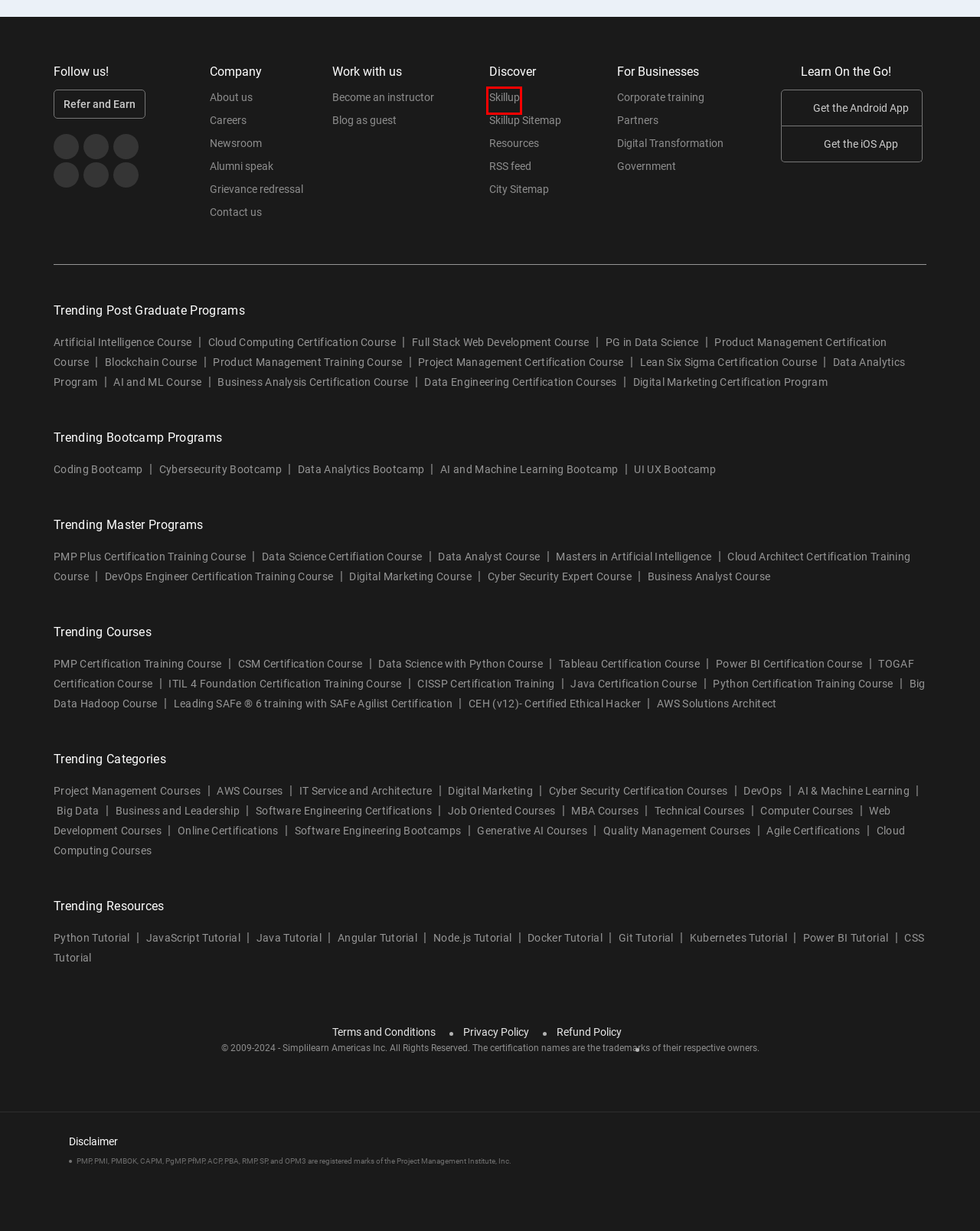Examine the screenshot of a webpage featuring a red bounding box and identify the best matching webpage description for the new page that results from clicking the element within the box. Here are the options:
A. Project Management Certification Course with UMass Amherst
B. Best AI and Machine Learning Courses Online | Simplilearn
C. Free Online Courses to Power Your Future | SkillUp by Simplilearn
D. TOGAF Certification | TOGAF Training Course Online
E. CISSP Certification Training Course Online In 2024 [Top Rated ⭐]
F. Best Online Data Science Course with Training & Certifications
G. AI & ML Course [2024] | AIML Certification Training Online
H. Best Web Development Courses Online Training [2024]

C